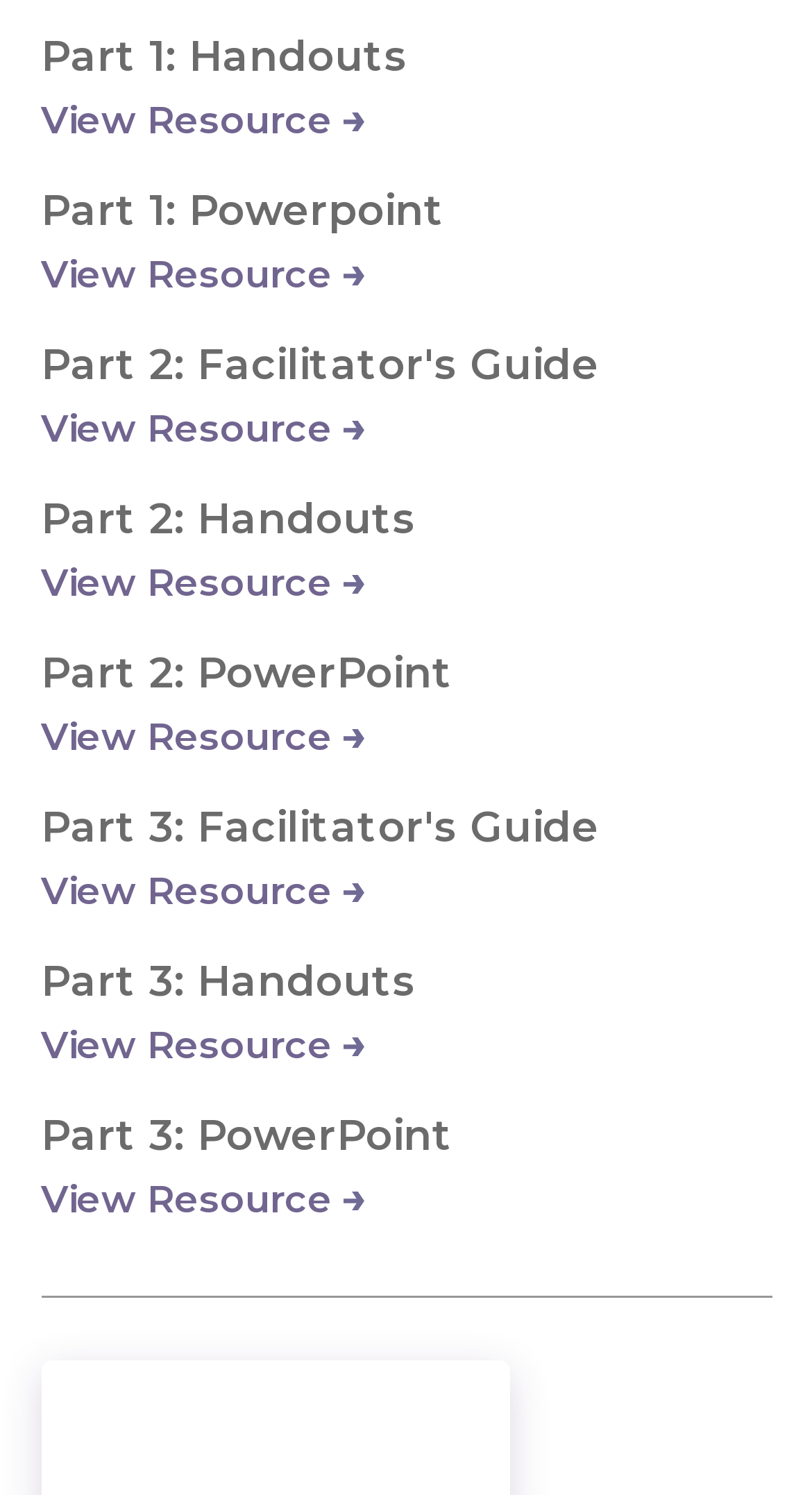Please locate the UI element described by "View Resource" and provide its bounding box coordinates.

[0.05, 0.787, 0.447, 0.818]